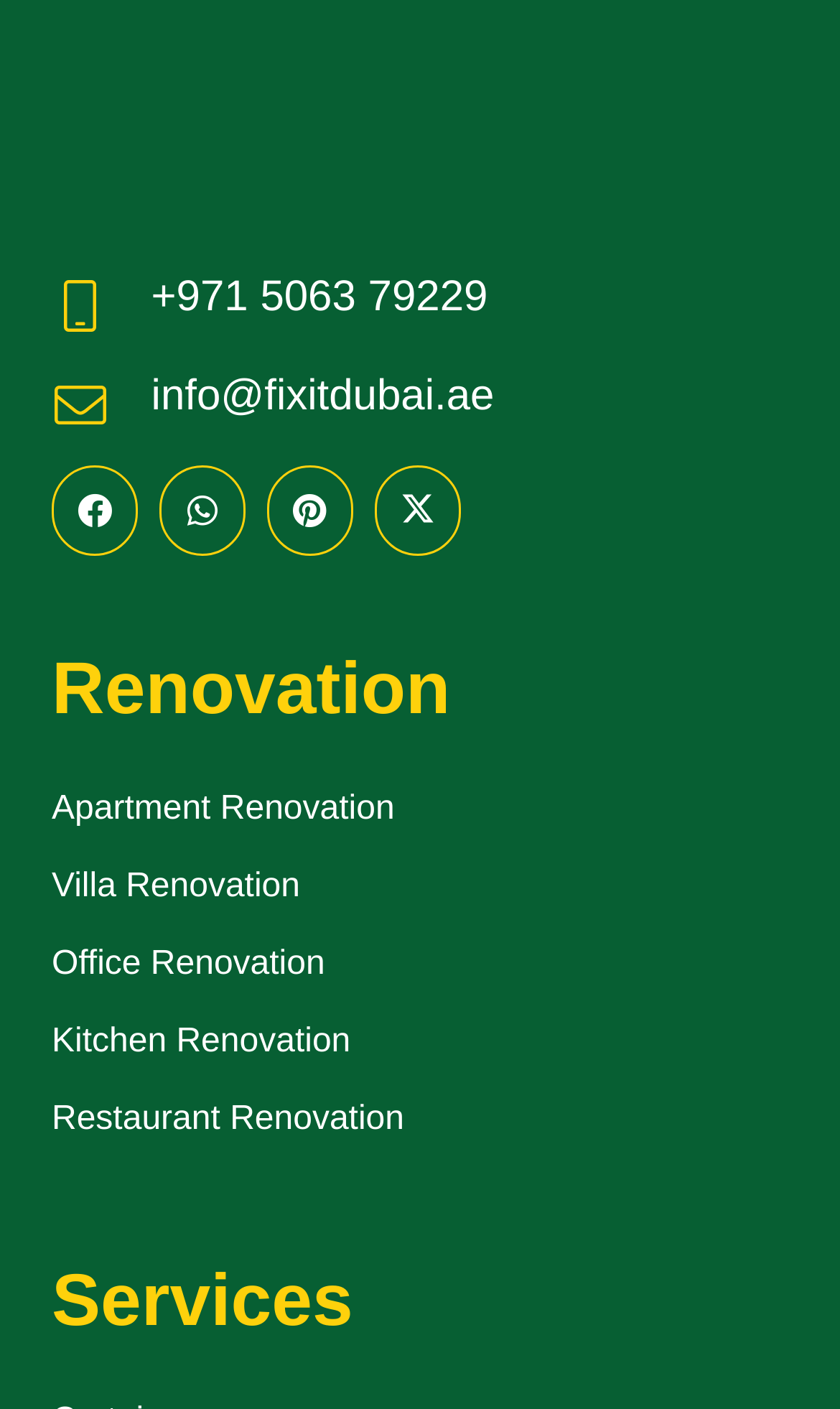Show me the bounding box coordinates of the clickable region to achieve the task as per the instruction: "Visit Facebook page".

[0.062, 0.33, 0.164, 0.394]